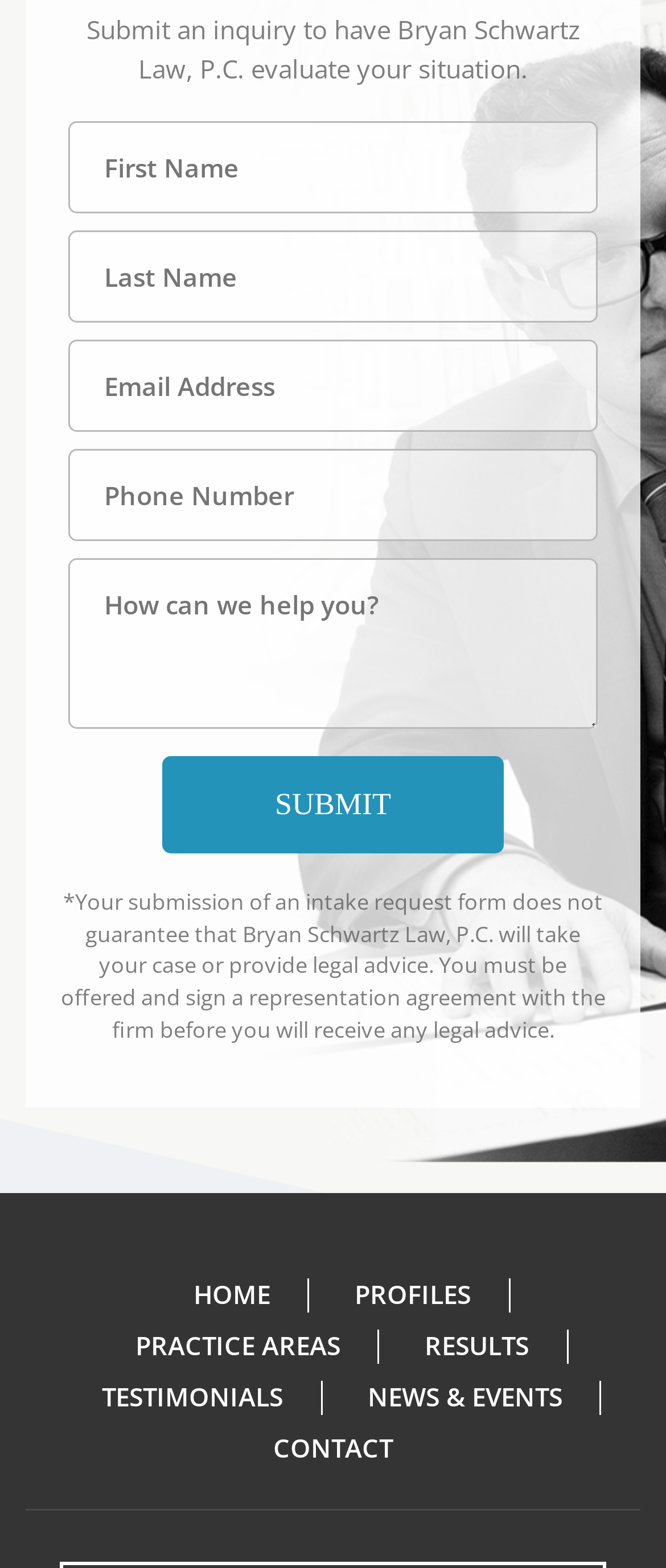Give a concise answer using one word or a phrase to the following question:
What is the disclaimer about?

Submission of inquiry